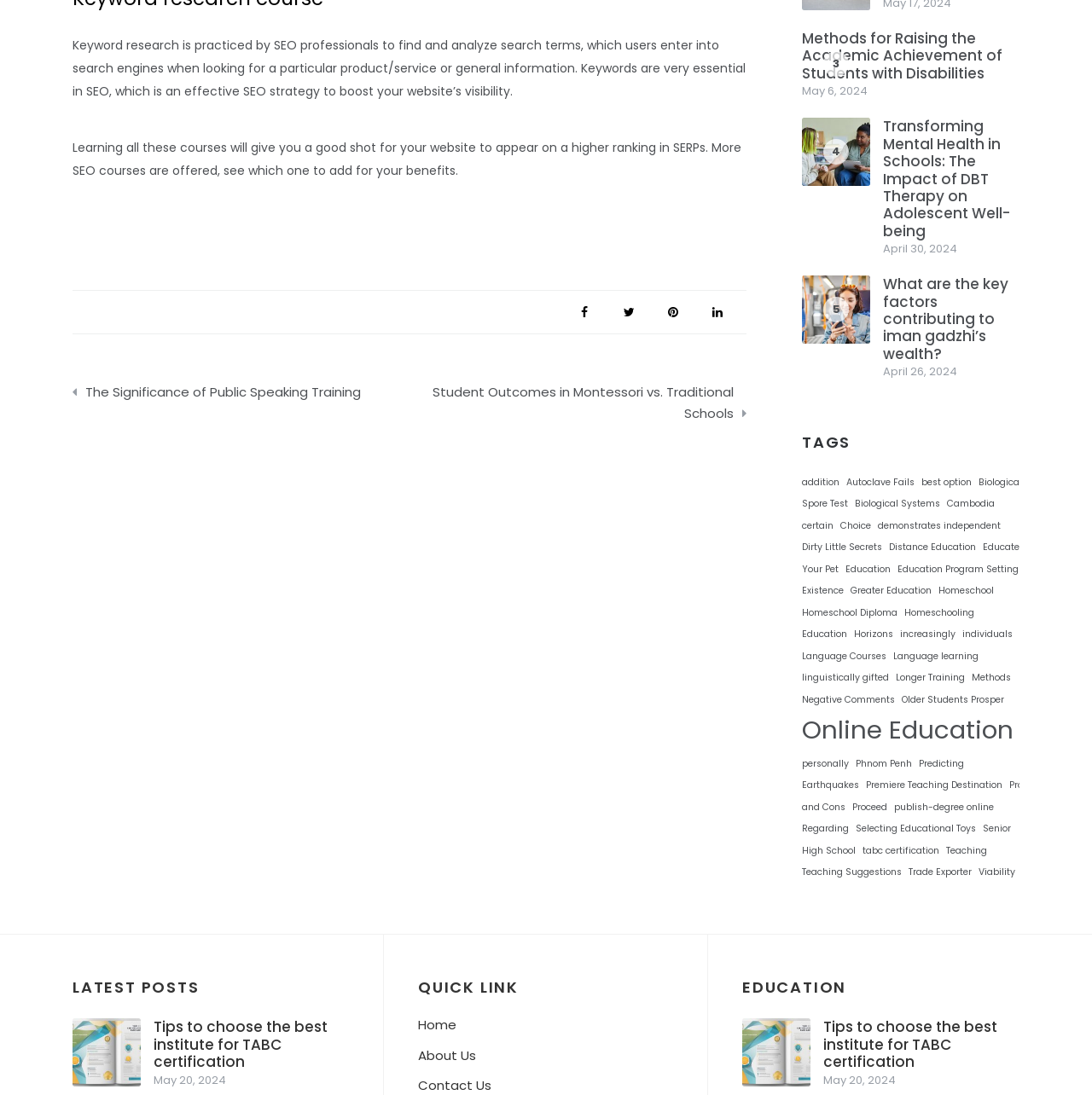Determine the bounding box coordinates for the UI element described. Format the coordinates as (top-left x, top-left y, bottom-right x, bottom-right y) and ensure all values are between 0 and 1. Element description: Viability

[0.896, 0.791, 0.93, 0.803]